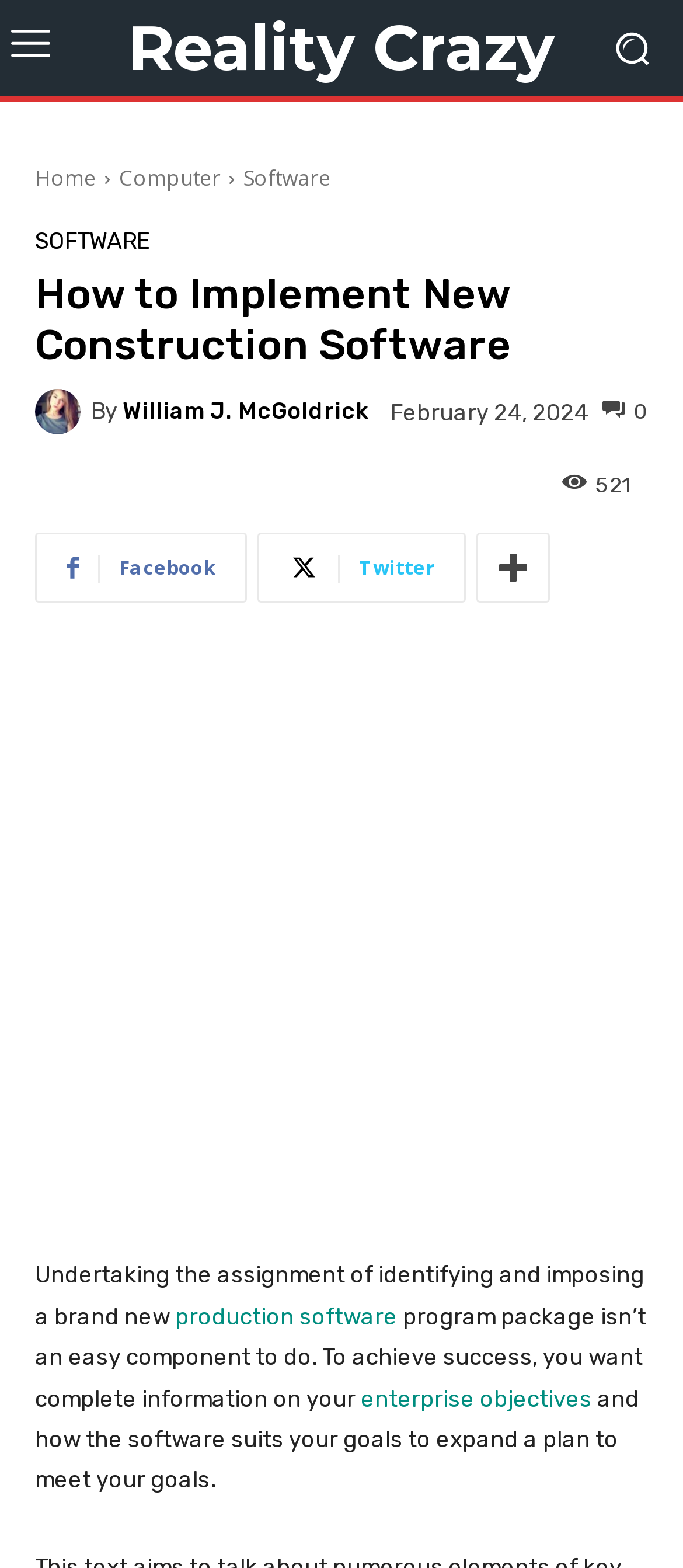Locate the UI element described as follows: "aria-label="Advertisement" name="aswift_0" title="Advertisement"". Return the bounding box coordinates as four float numbers between 0 and 1 in the order [left, top, right, bottom].

[0.0, 0.426, 1.0, 0.789]